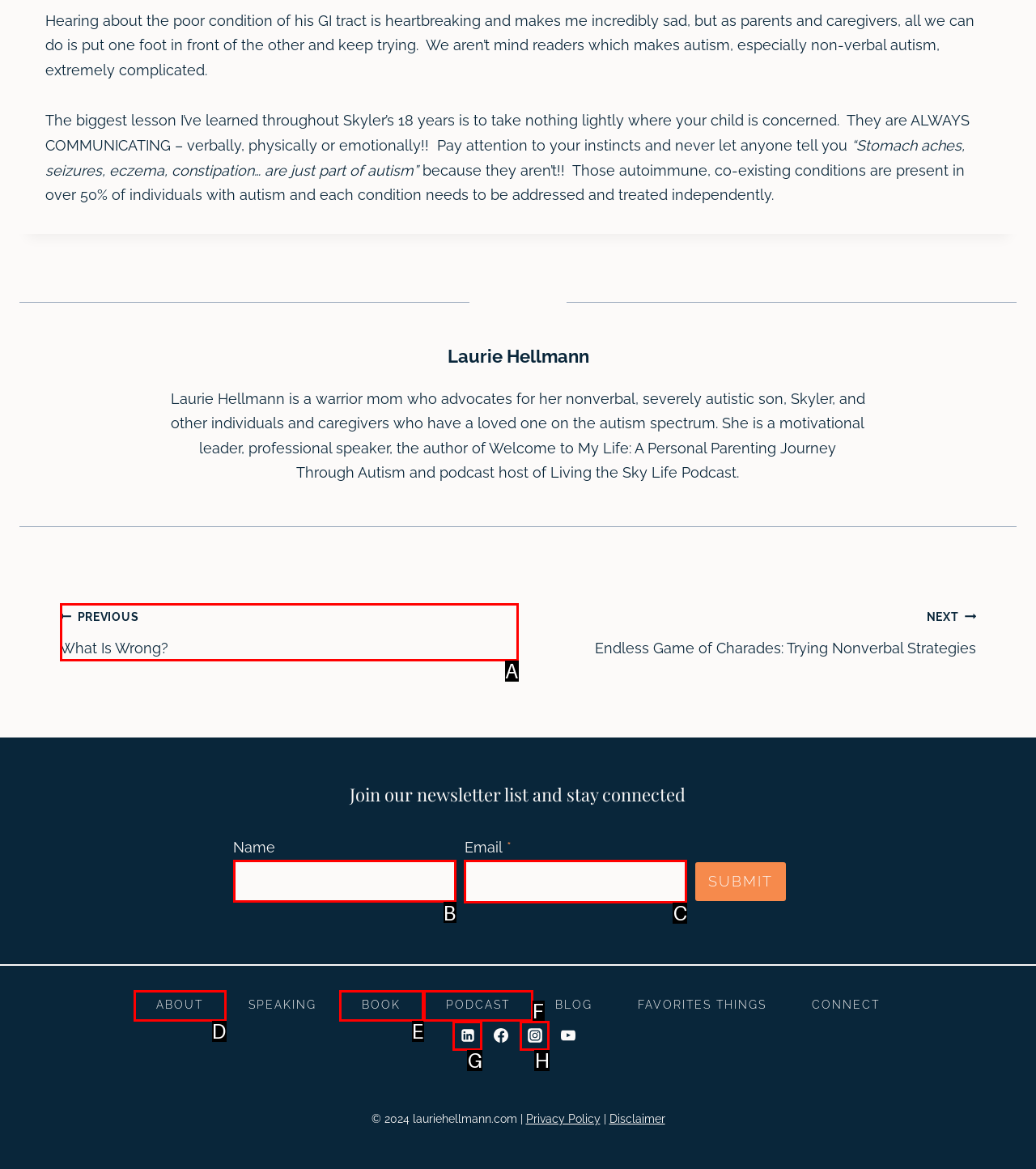Pick the HTML element that should be clicked to execute the task: Enter your name in the input field
Respond with the letter corresponding to the correct choice.

B